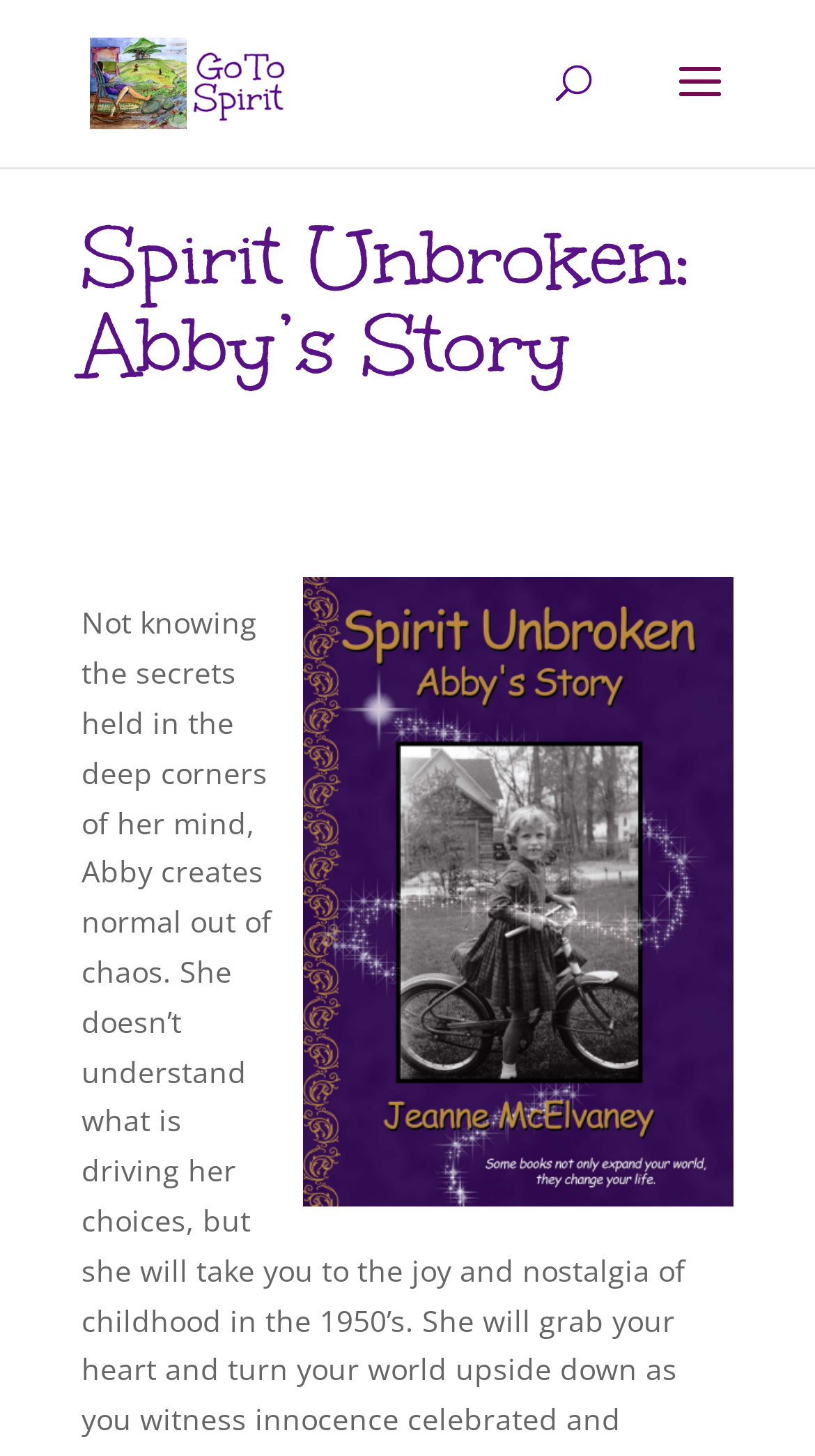Identify the first-level heading on the webpage and generate its text content.

Spirit Unbroken: Abby’s Story